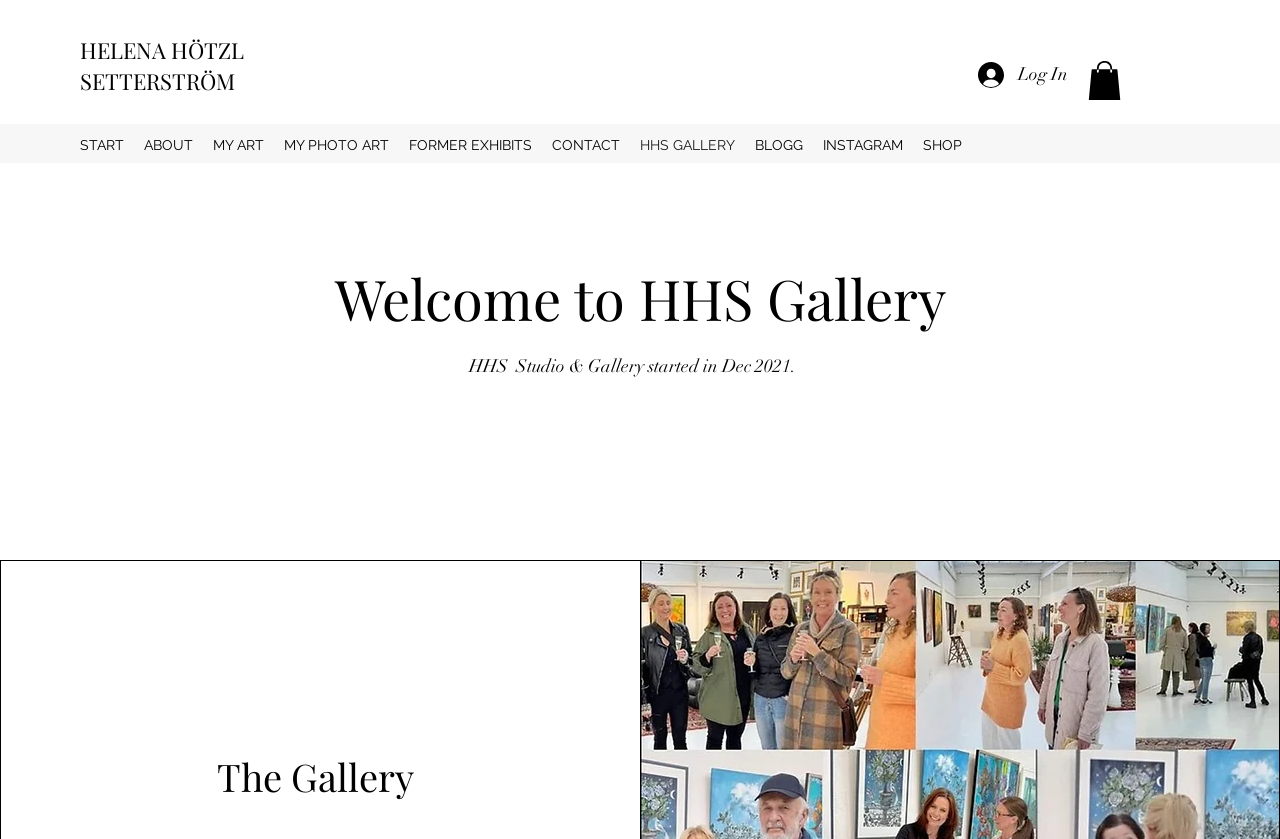Calculate the bounding box coordinates for the UI element based on the following description: "MY PHOTO ART". Ensure the coordinates are four float numbers between 0 and 1, i.e., [left, top, right, bottom].

[0.214, 0.155, 0.312, 0.191]